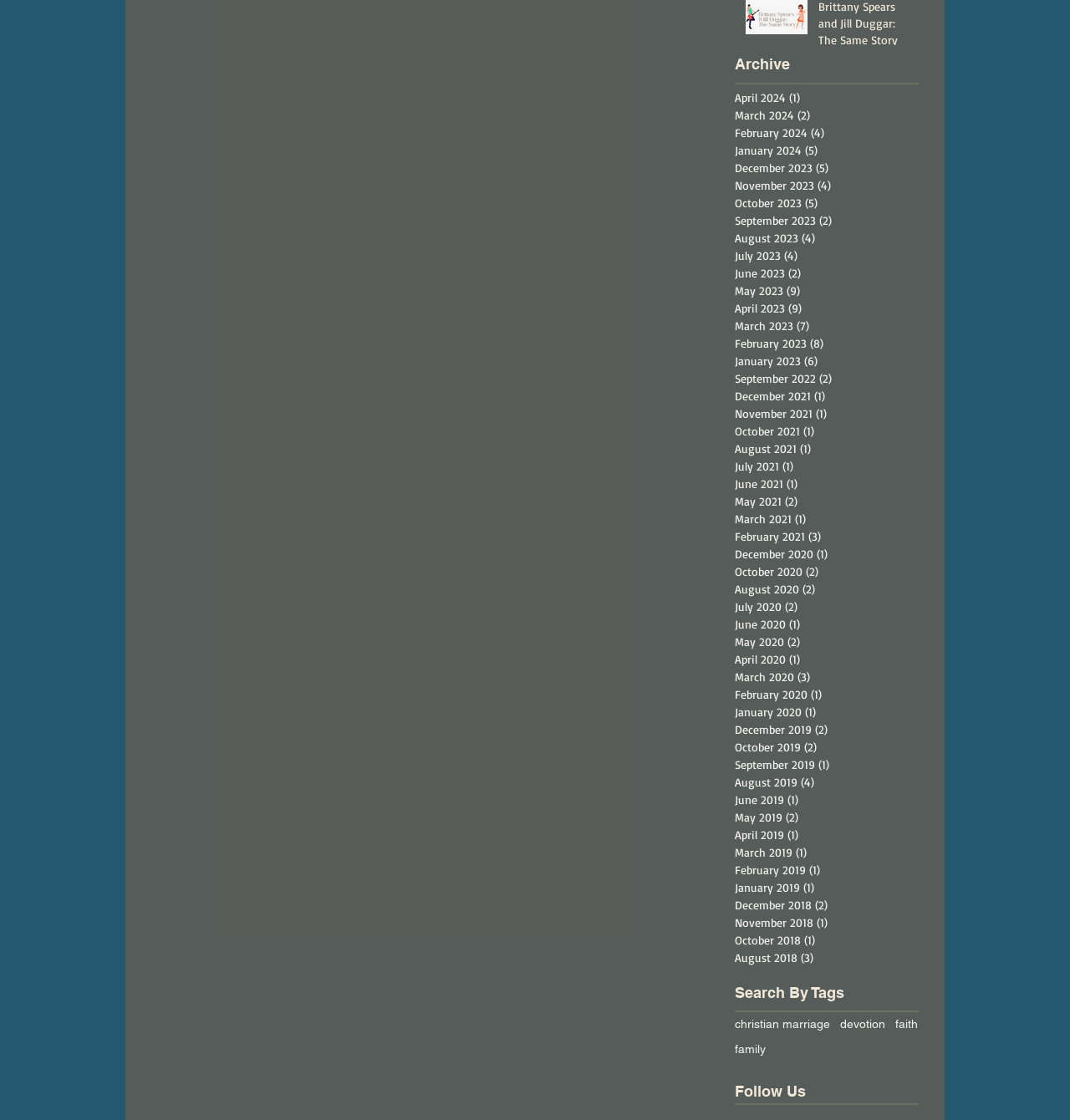Determine the bounding box coordinates of the clickable element to complete this instruction: "View product reviews". Provide the coordinates in the format of four float numbers between 0 and 1, [left, top, right, bottom].

None